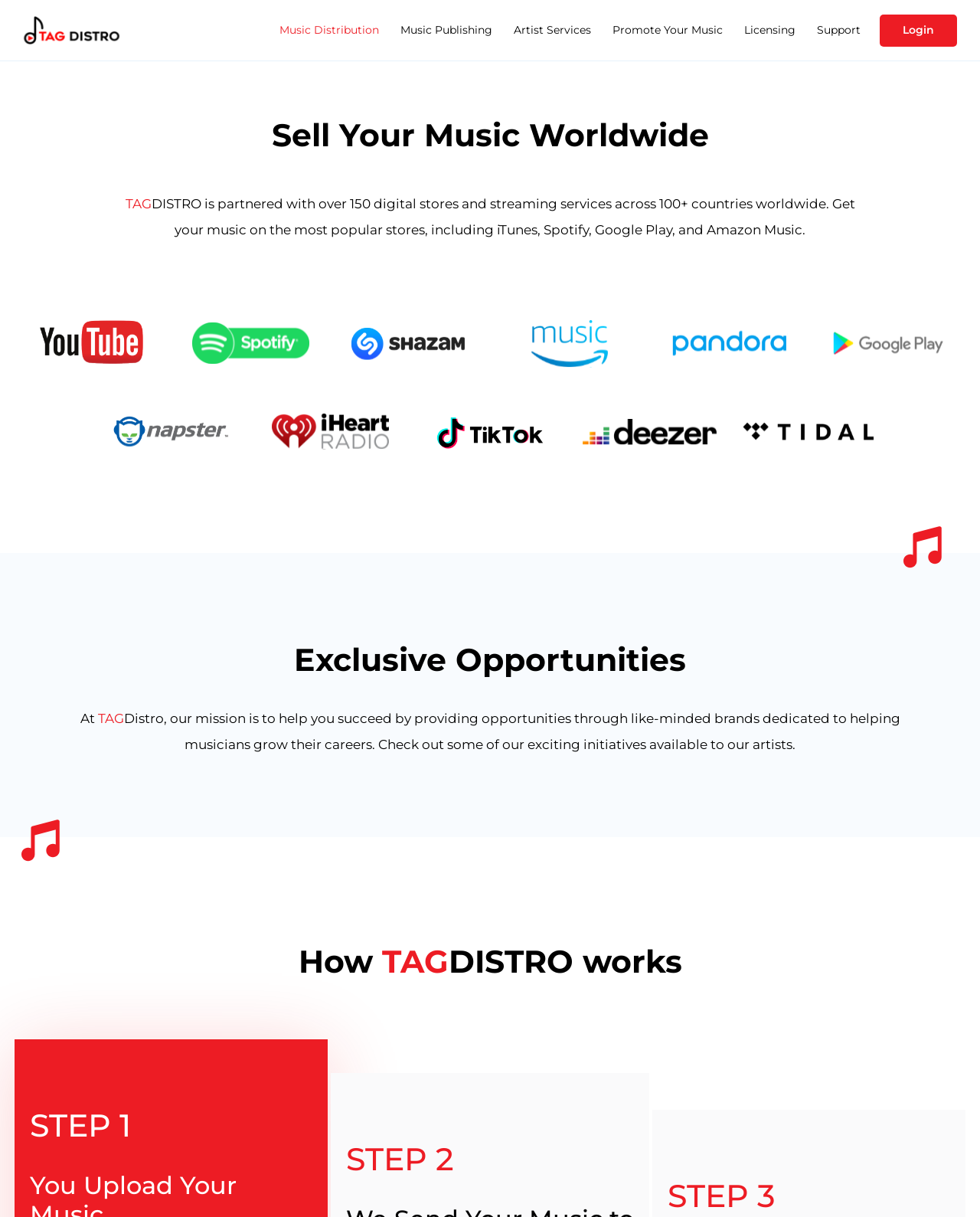What is the purpose of the 'Exclusive Opportunities' section?
Examine the screenshot and reply with a single word or phrase.

To help musicians grow their careers